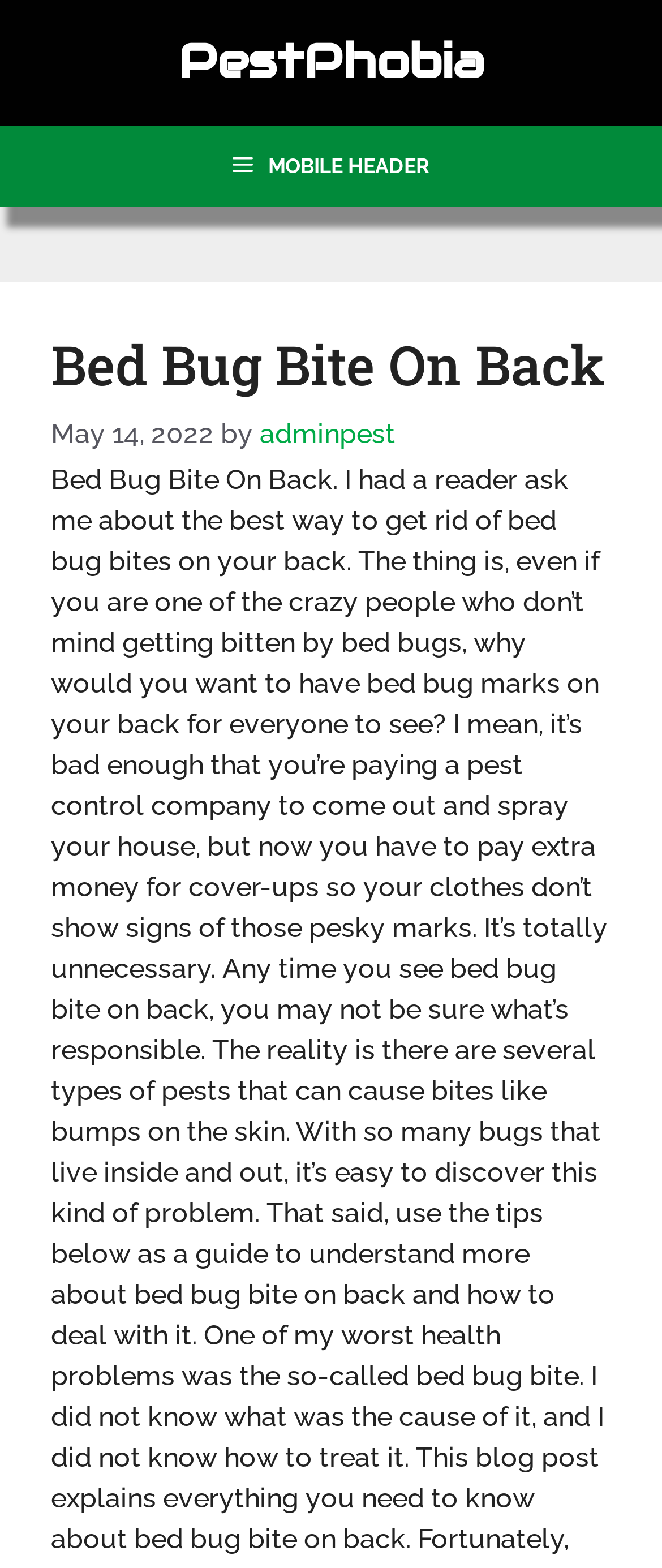Who is the author of the article?
Please answer the question with a detailed and comprehensive explanation.

I found the author of the article by looking at the link element in the header section, which contains the text 'adminpest'.